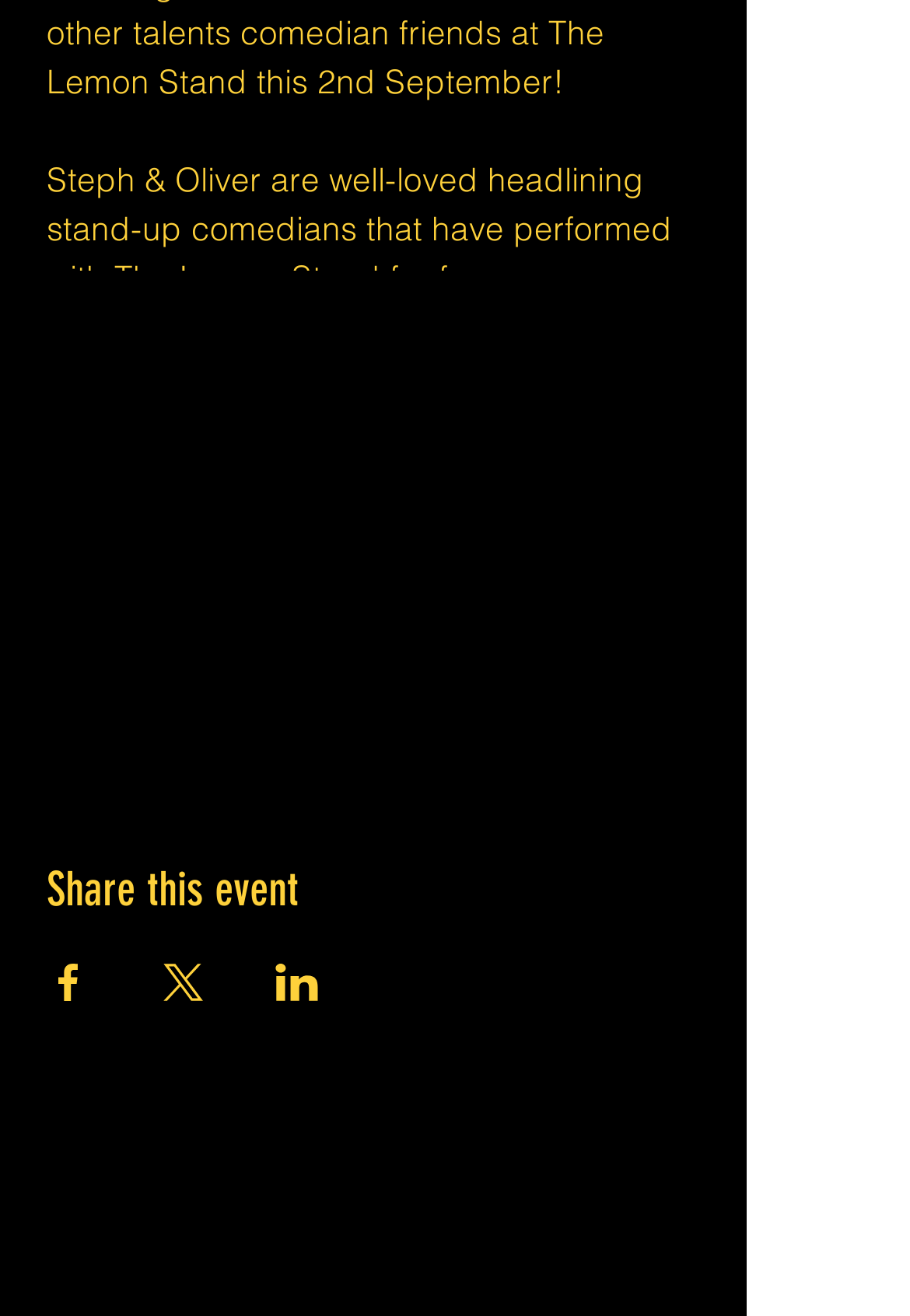How many social media platforms are available for sharing events?
Answer the question based on the image using a single word or a brief phrase.

3